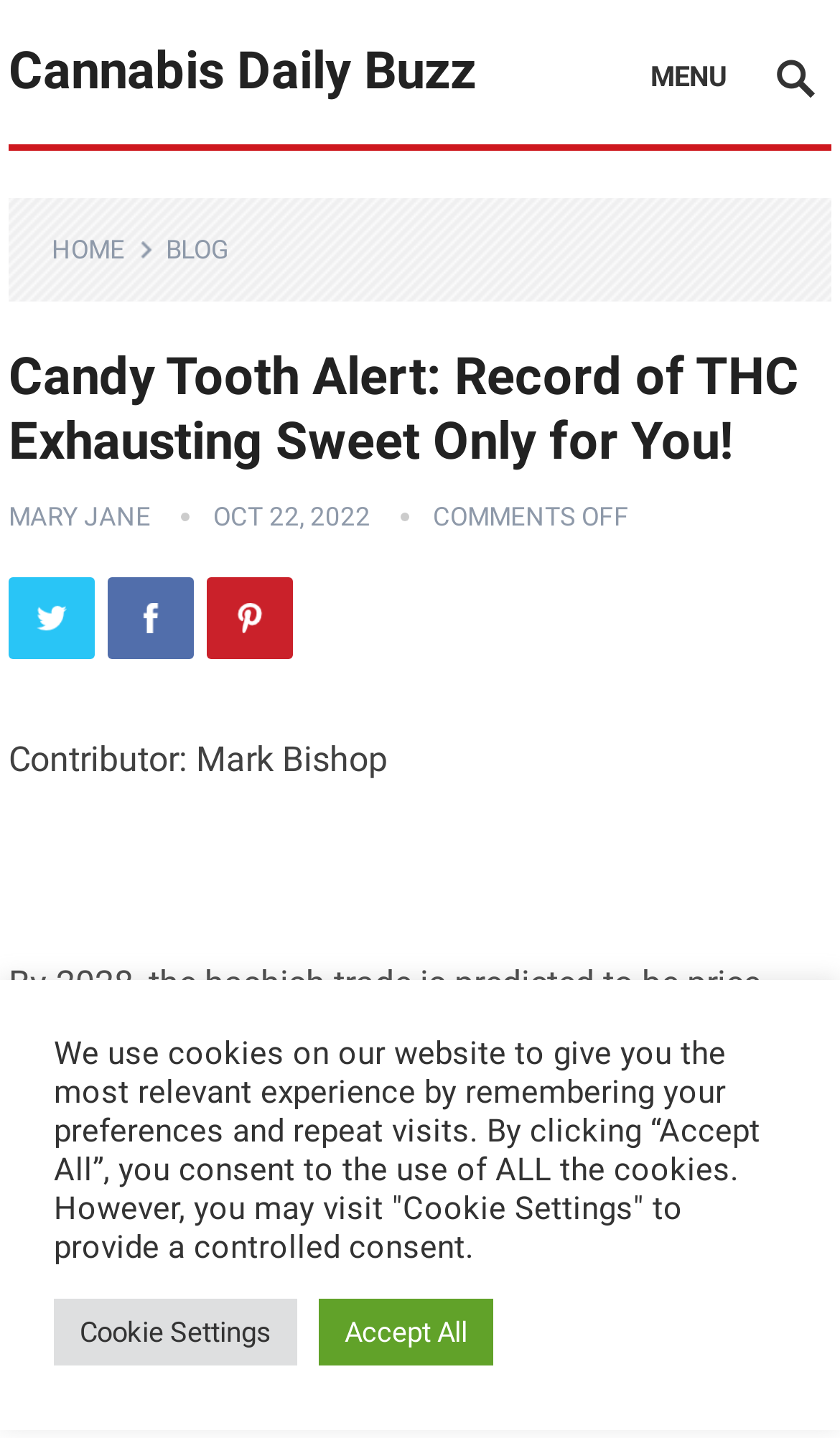What is the predicted value of the hashish trade by 2028?
Please respond to the question thoroughly and include all relevant details.

The predicted value of the hashish trade by 2028 can be found in the static text element in the middle of the page, which states 'By 2028, the hashish trade is predicted to be worth greater than $70 billion'.